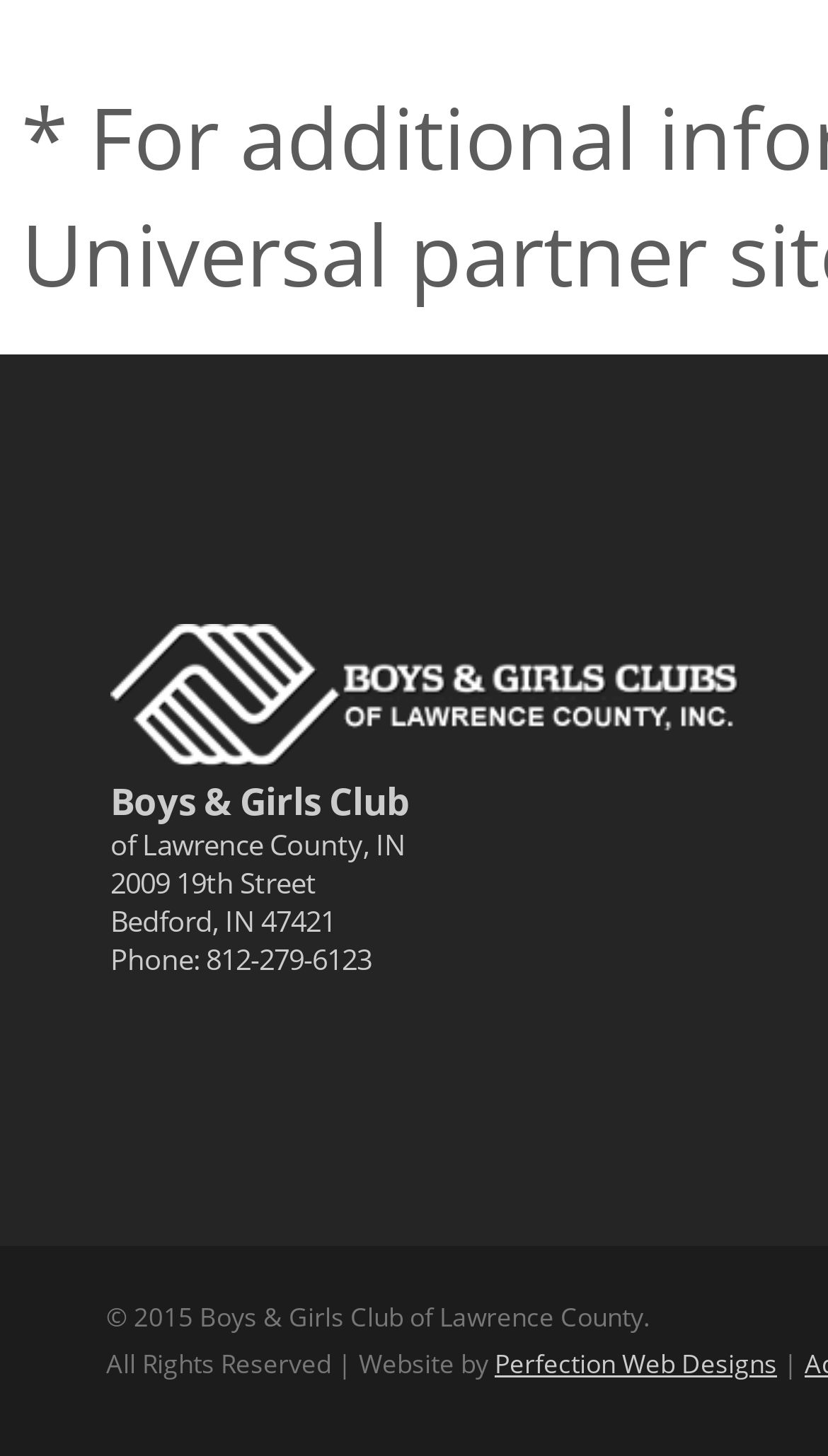Determine the bounding box coordinates (top-left x, top-left y, bottom-right x, bottom-right y) of the UI element described in the following text: Perfection Web Designs

[0.597, 0.925, 0.938, 0.95]